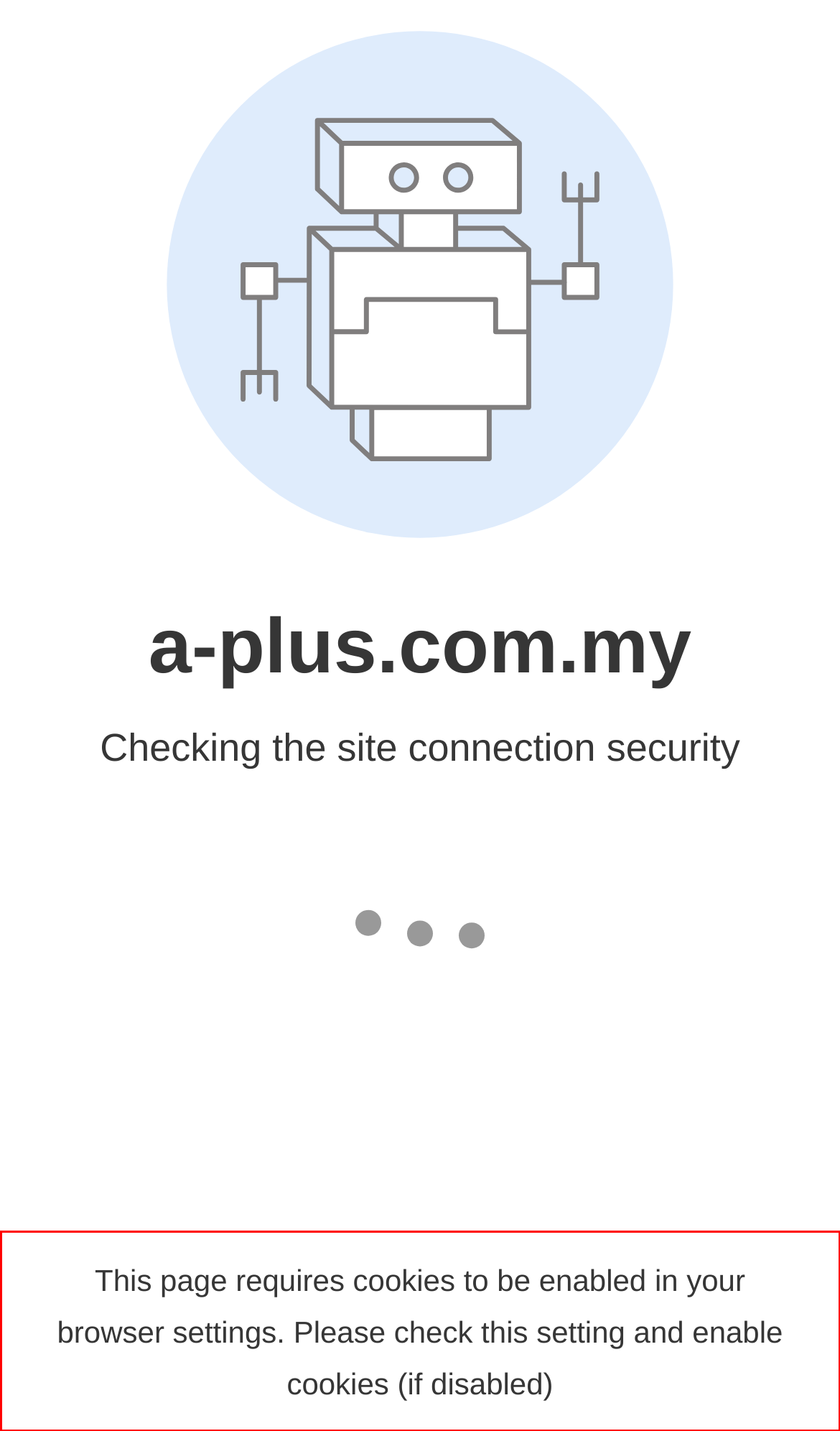Look at the screenshot of the webpage, locate the red rectangle bounding box, and generate the text content that it contains.

This page requires cookies to be enabled in your browser settings. Please check this setting and enable cookies (if disabled)